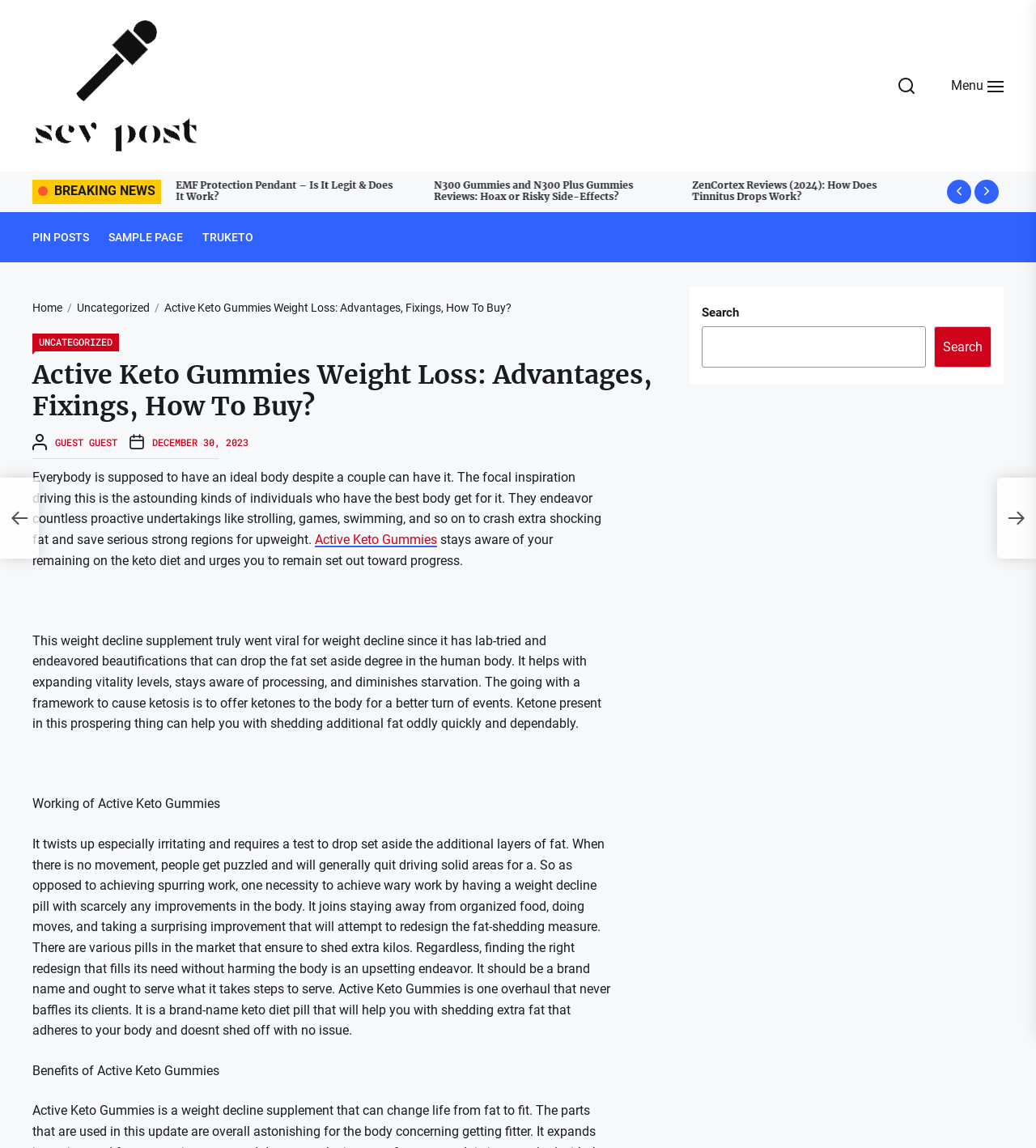What is the website's logo?
Answer the question in a detailed and comprehensive manner.

The website's logo is located at the top left corner of the webpage, and it is an image with the text 'SCV Post'.